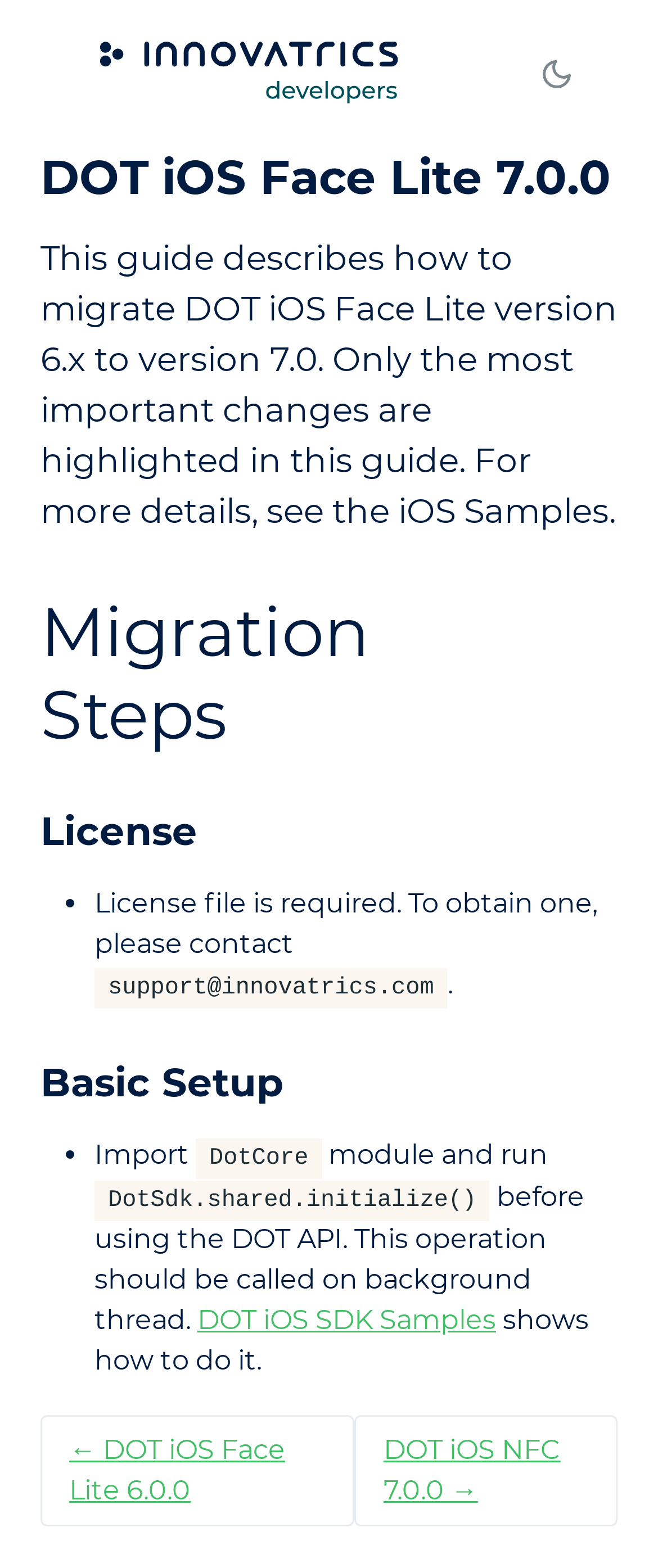What should be called on a background thread?
Please use the image to provide an in-depth answer to the question.

In the 'Basic Setup' section, it is mentioned that DotSdk.shared.initialize() should be called on a background thread before using the DOT API.